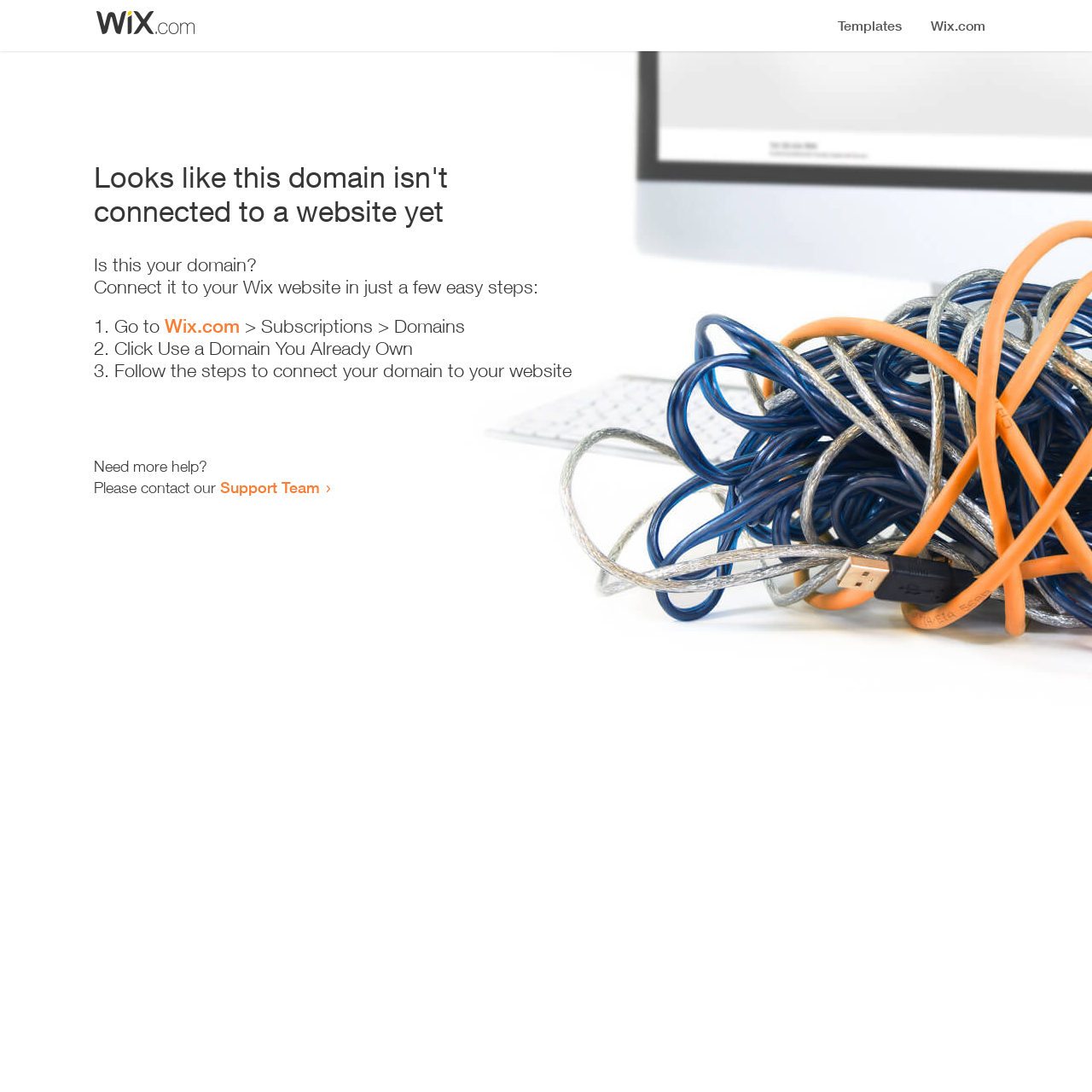Where can I go to start connecting my domain?
Based on the image, provide your answer in one word or phrase.

Wix.com